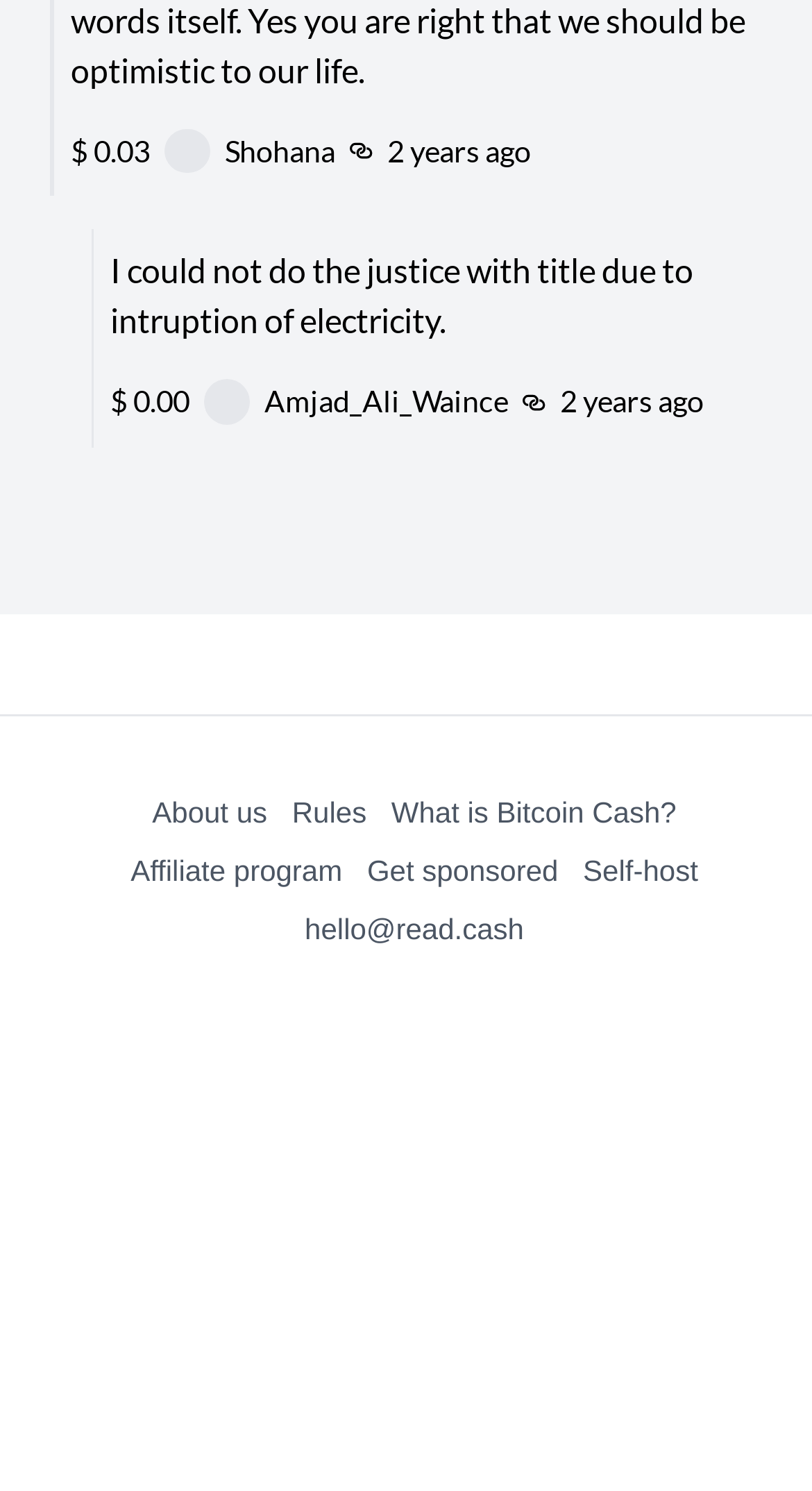Locate the bounding box coordinates of the element you need to click to accomplish the task described by this instruction: "View comment".

[0.468, 0.007, 0.498, 0.023]